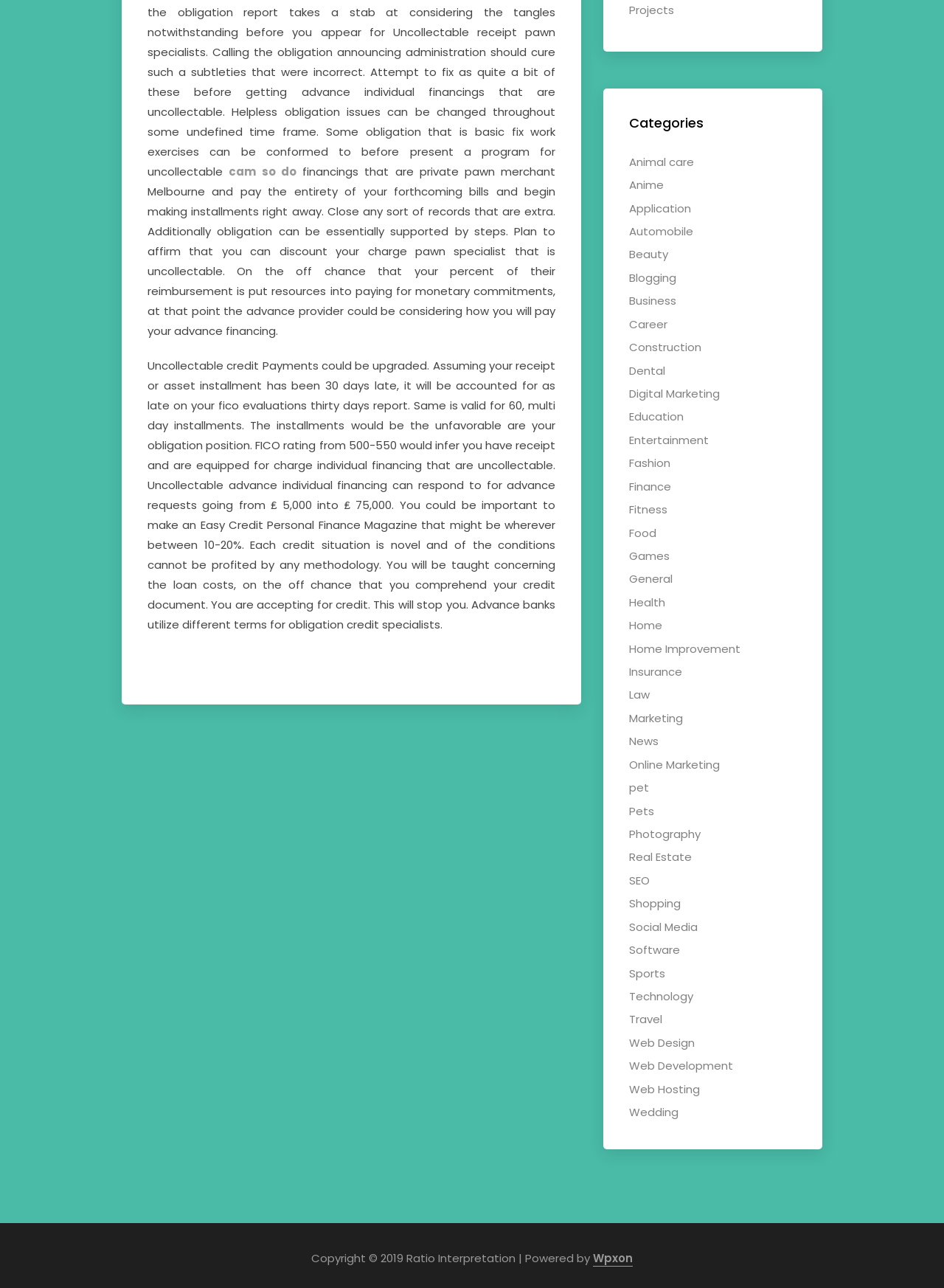Examine the screenshot and answer the question in as much detail as possible: How many categories are listed on the webpage?

The webpage has a section titled 'Categories' which lists 31 categories, including Animal care, Anime, Application, Automobile, and so on, up to Wedding.